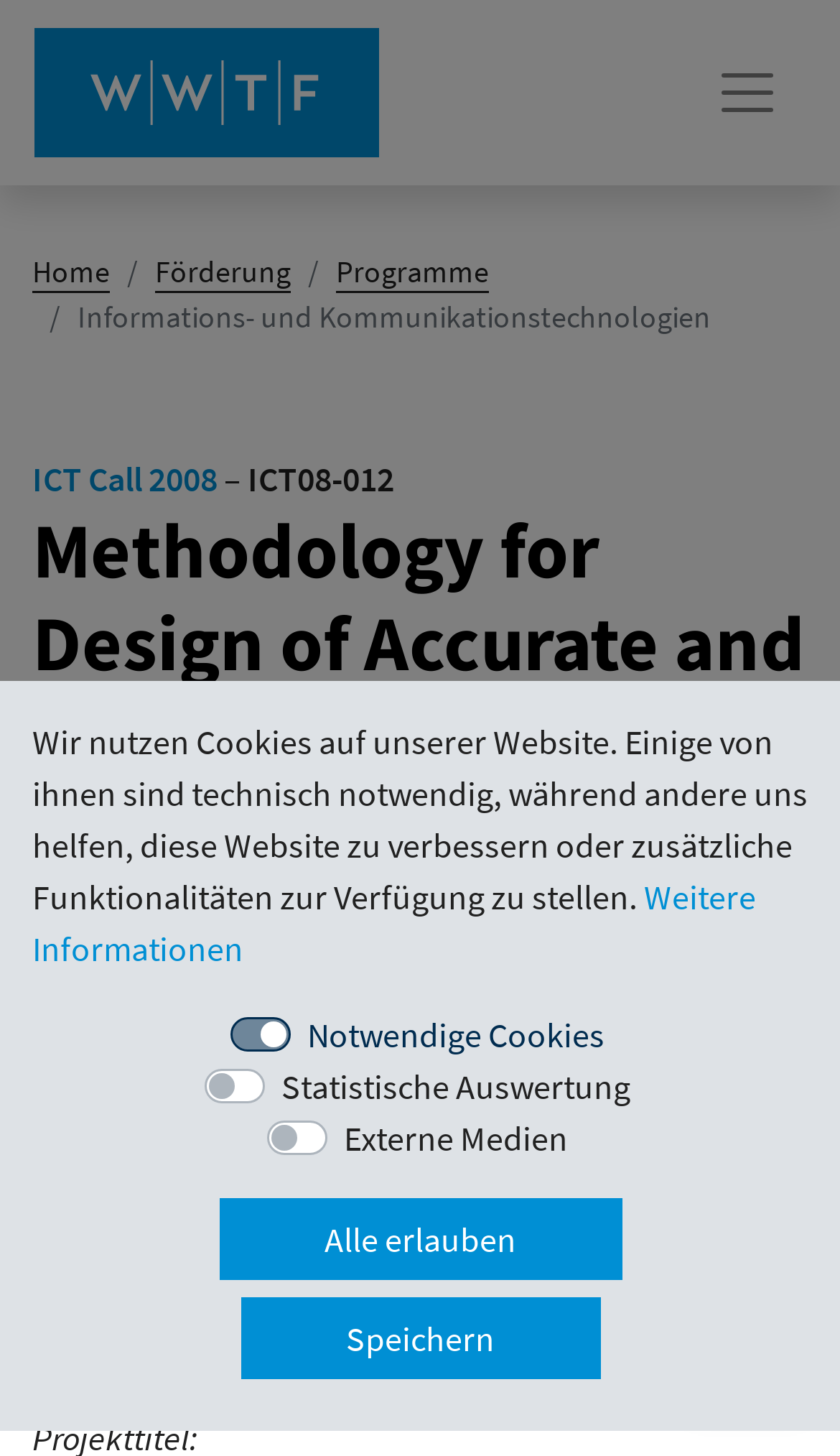Elaborate on the webpage's design and content in a detailed caption.

The webpage is about Informations- und Kommunikationstechnologien (Information and Communication Technologies) and appears to be a project overview page. At the top left, there is a link to the start page and an image of the WWTF logo. On the top right, there is a button to open the main navigation menu.

Below the top section, there is a breadcrumb navigation menu that shows the current location in the website hierarchy. The menu items include "Home", "Förderung" (Funding), "Programme", and the current page "Informations- und Kommunikationstechnologien". The current page is marked as active.

The main content of the page is about a project called "Methodology for Design of Accurate and Robust Communication Systems (MARC)". The project title is a heading, and there is a separator line below it. The project description is accompanied by an image. The project details include the principal investigator, Christoph Grimm, and the institution, Vienna University of Technology.

On the right side of the page, there is a link to scroll back to the top. At the bottom of the page, there is a notice about the use of cookies on the website, with links to more information and options to customize cookie settings. There are three checkboxes for different types of cookies, and two buttons to either allow all cookies or save the current settings.